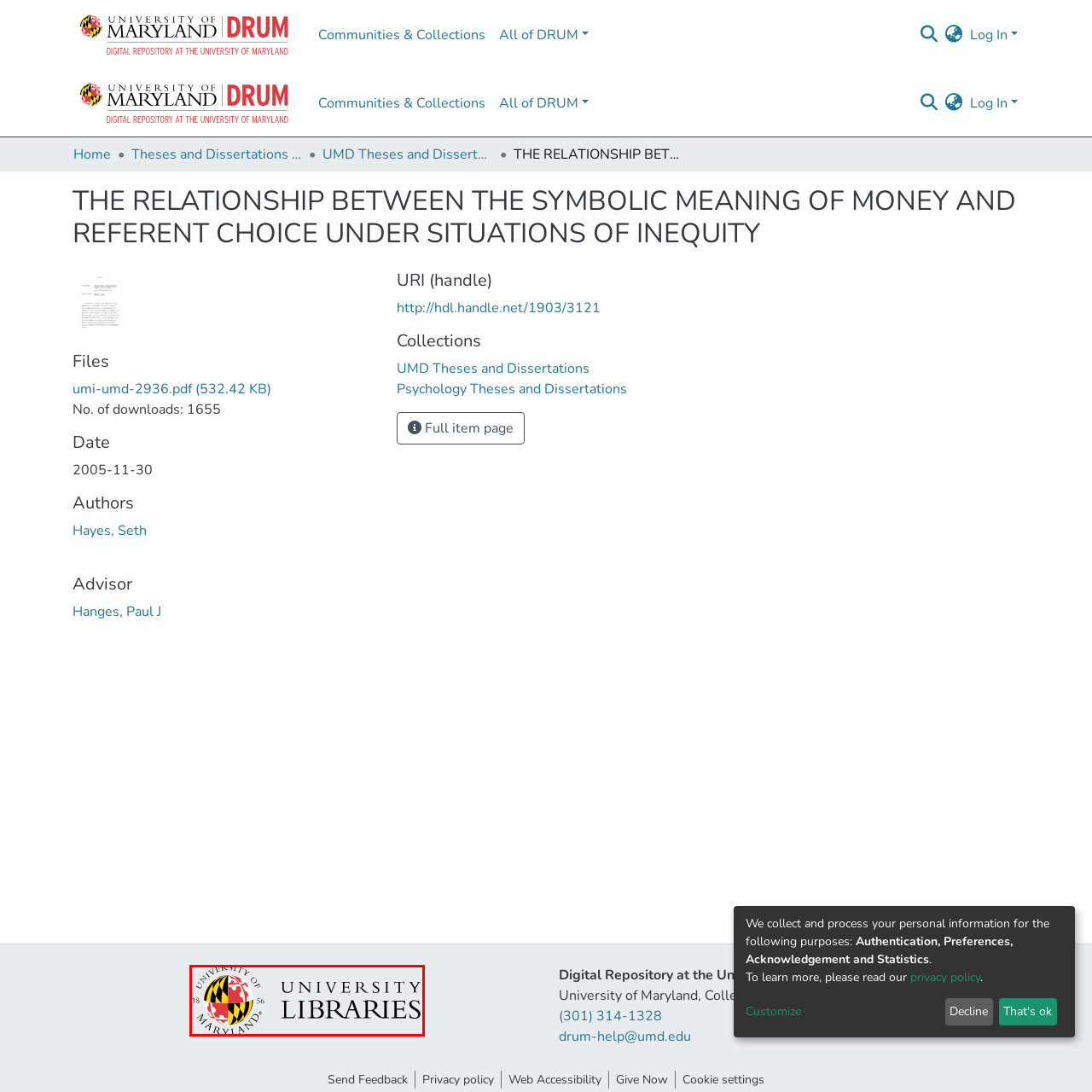What are the colors of the Maryland flag?
Look closely at the part of the image outlined in red and give a one-word or short phrase answer.

Red, black, yellow, and white